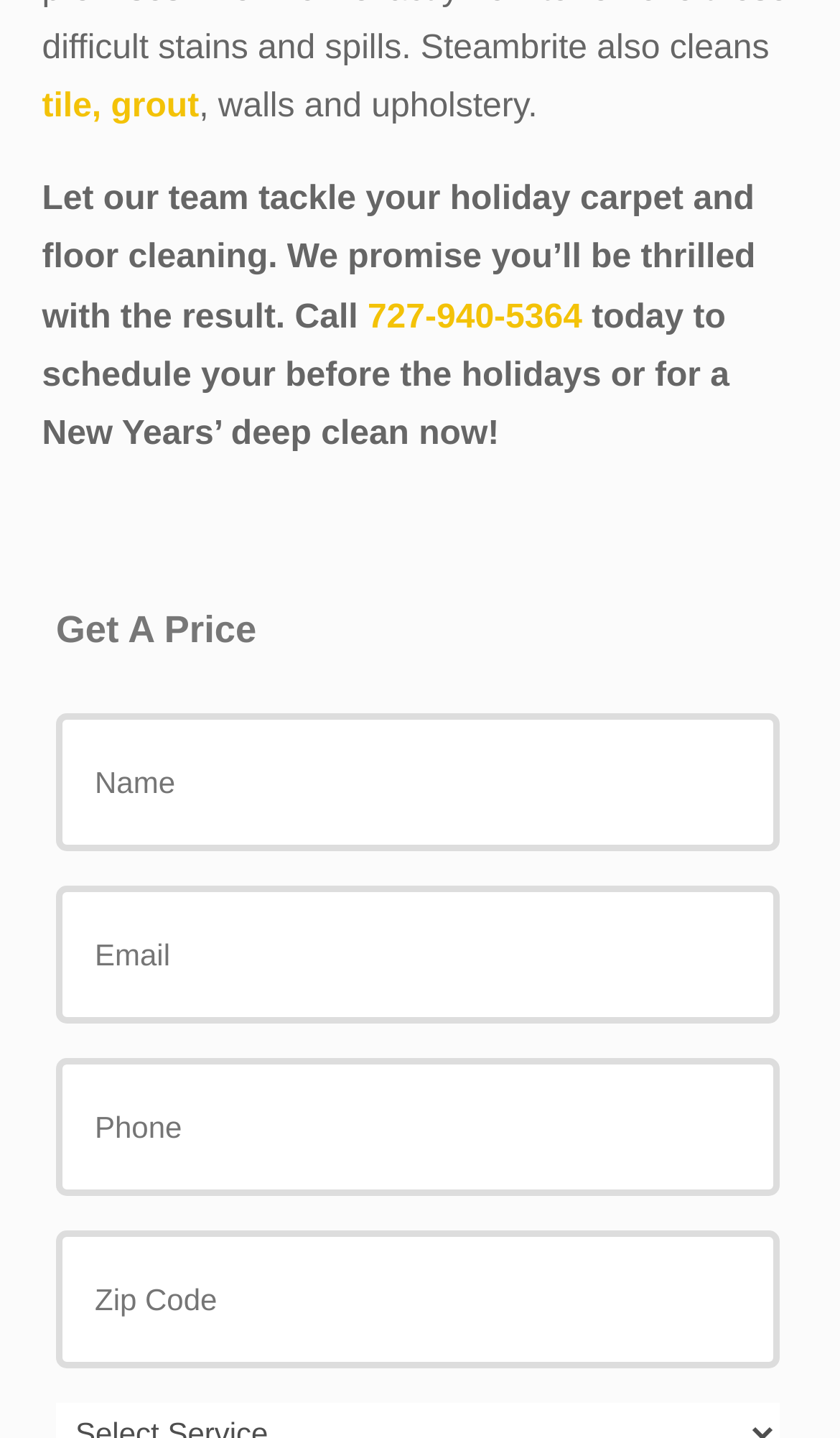Refer to the element description name="input_5" placeholder="Zip Code" and identify the corresponding bounding box in the screenshot. Format the coordinates as (top-left x, top-left y, bottom-right x, bottom-right y) with values in the range of 0 to 1.

[0.067, 0.856, 0.929, 0.952]